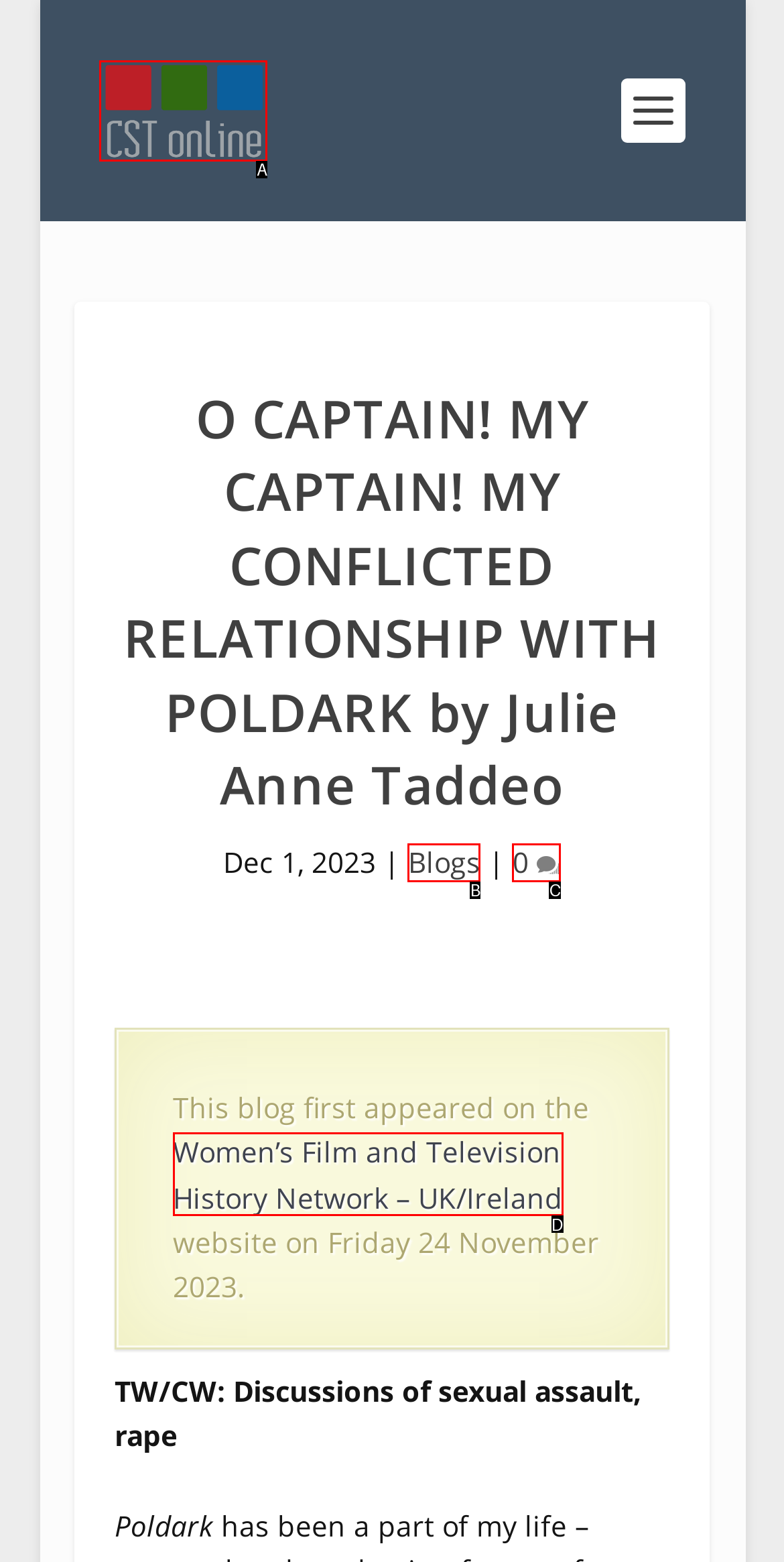Using the description: 0, find the corresponding HTML element. Provide the letter of the matching option directly.

C